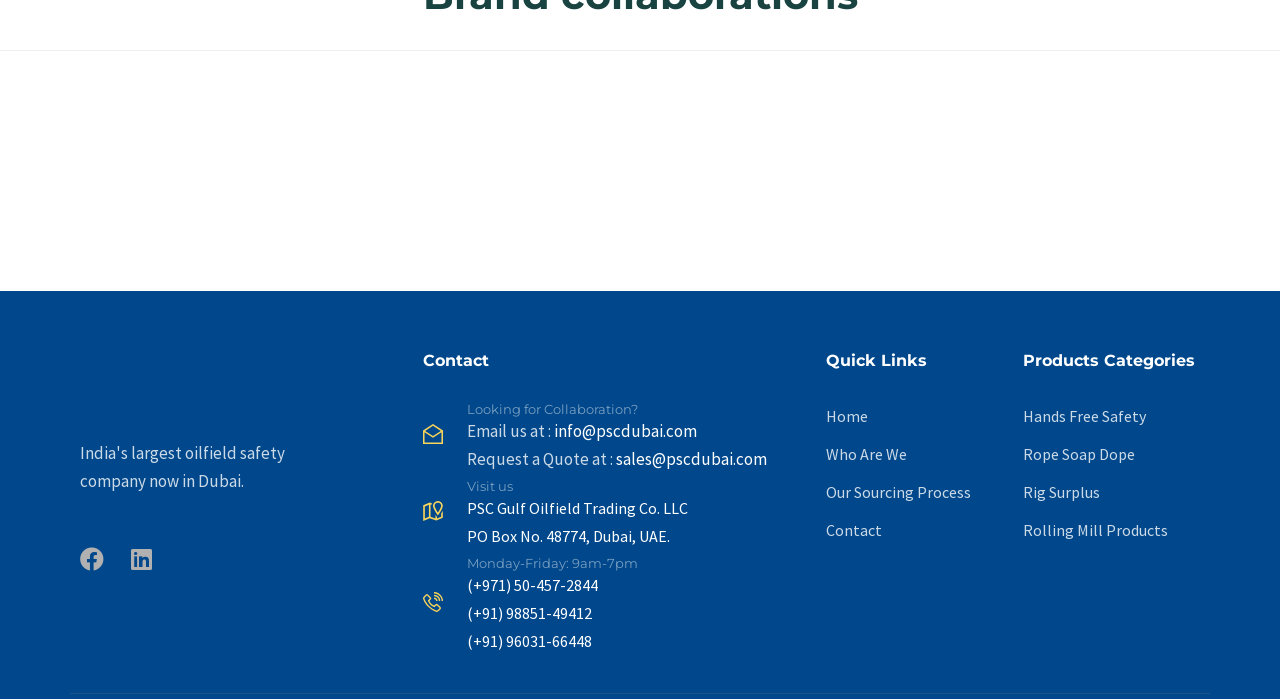Please identify the bounding box coordinates of the element that needs to be clicked to perform the following instruction: "Request a quote at sales@pscdubai.com".

[0.481, 0.641, 0.599, 0.673]